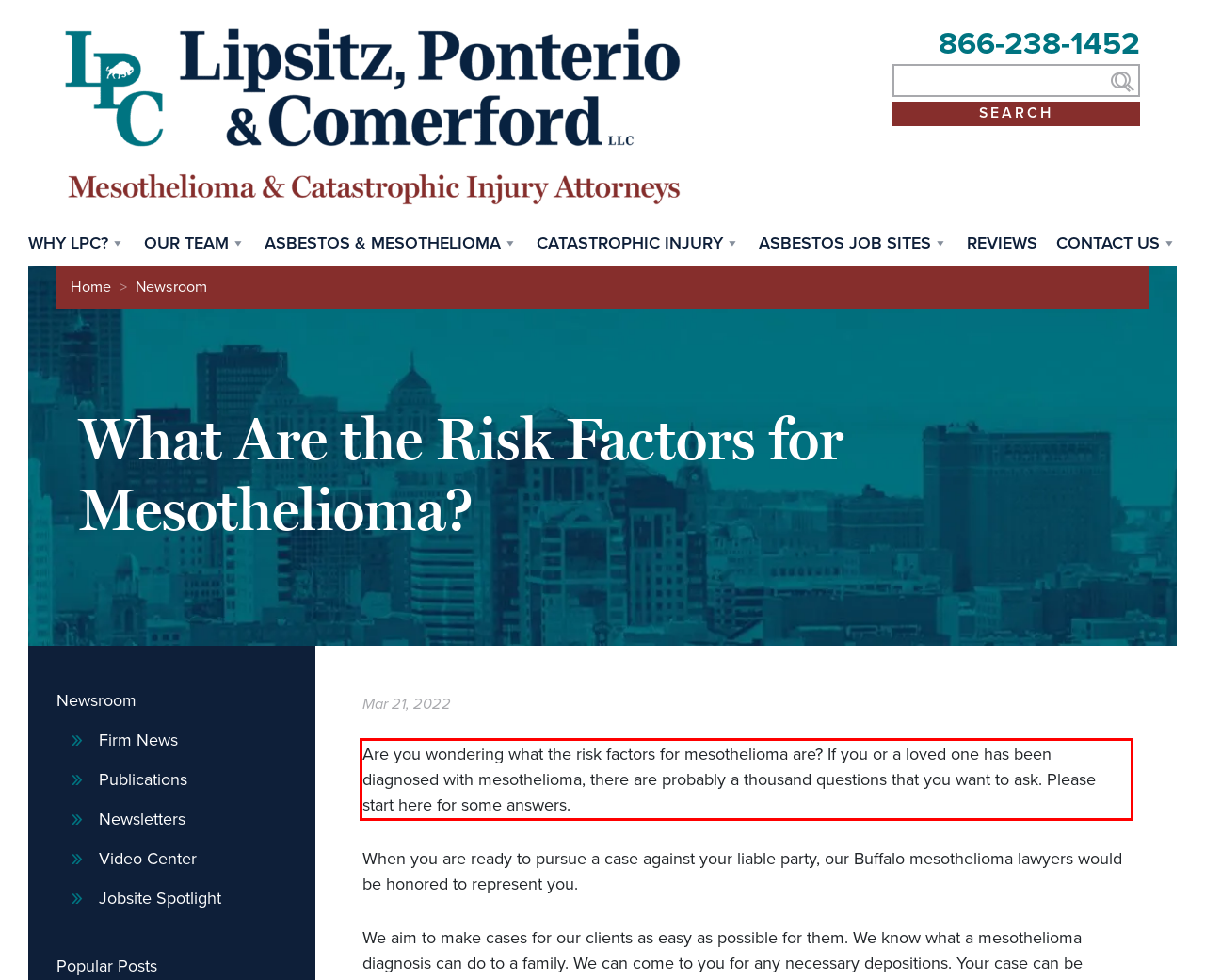You are provided with a webpage screenshot that includes a red rectangle bounding box. Extract the text content from within the bounding box using OCR.

Are you wondering what the risk factors for mesothelioma are? If you or a loved one has been diagnosed with mesothelioma, there are probably a thousand questions that you want to ask. Please start here for some answers.